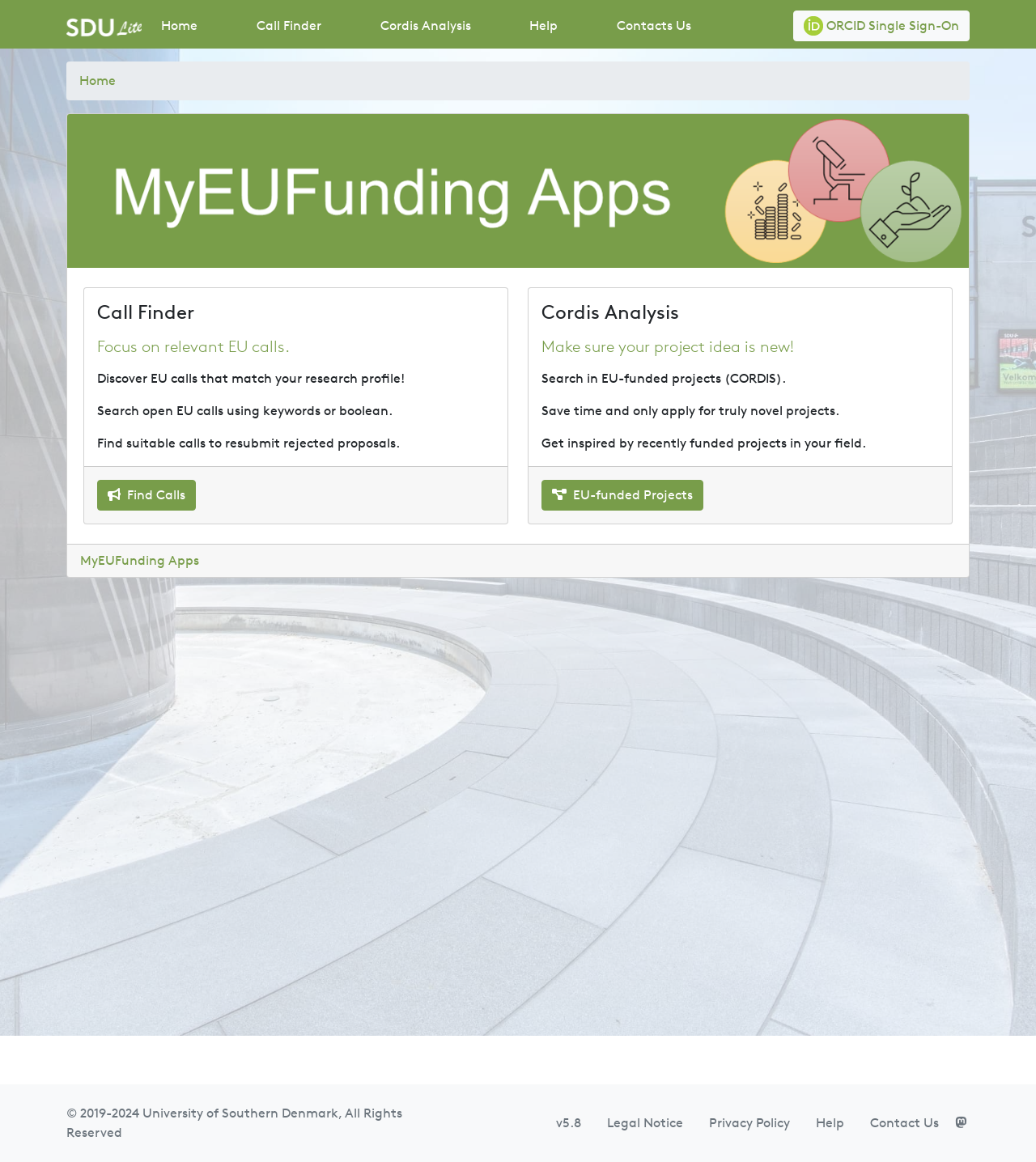Explain the contents of the webpage comprehensively.

The webpage is titled "Home | SDU RIO Analytics Lite" and appears to be a landing page for a research and innovation organization. At the top, there are six links: "Home", "Call Finder", "Cordis Analysis", "Help", "Contacts Us", and an "ORCID Single Sign-On" button with an accompanying image.

Below the top navigation, there is a main section that takes up most of the page. On the left side, there is an image of "MyEUFunding Apps" and a navigation breadcrumb with a single link to "Home". 

The main content is divided into two sections. The left section is focused on "Call Finder", with a heading, a subheading, and three paragraphs of text describing its functionality. There is also a link to "Find Calls" and a heading that says "Focus on relevant EU calls." 

The right section is focused on "Cordis Analysis", with a heading, a subheading, and three paragraphs of text describing its functionality. There is also a link to "EU-funded Projects" and a heading that says "Make sure your project idea is new!" 

At the bottom of the page, there is a footer section with copyright information, a link to the "University of Southern Denmark", and several links to legal and policy-related pages, including "Legal Notice", "Privacy Policy", "Help", "Contact Us", and a link to the organization's Mastodon page. The version number "v5.8" is also displayed in the footer.